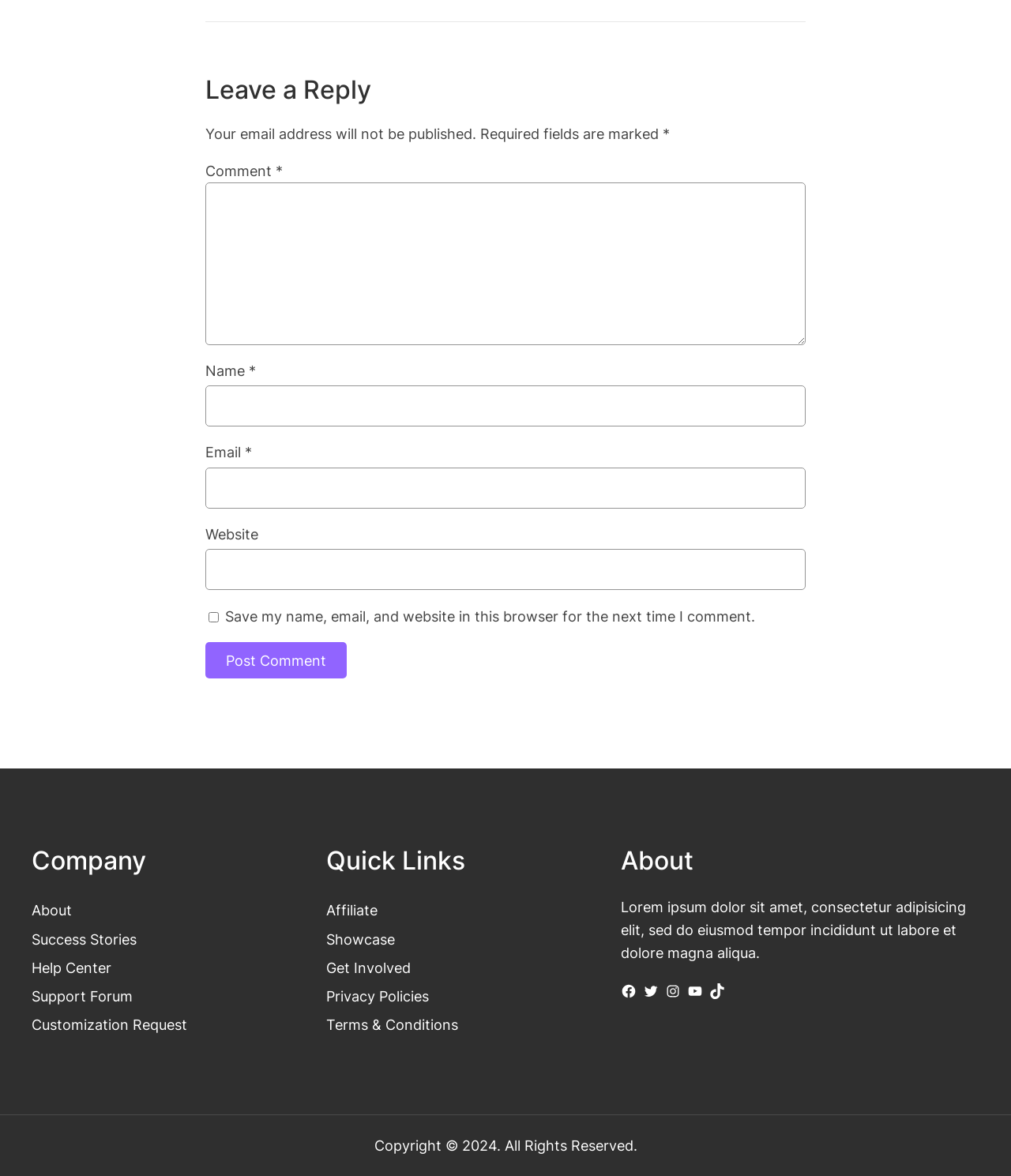How many social media links are available?
Respond with a short answer, either a single word or a phrase, based on the image.

Five